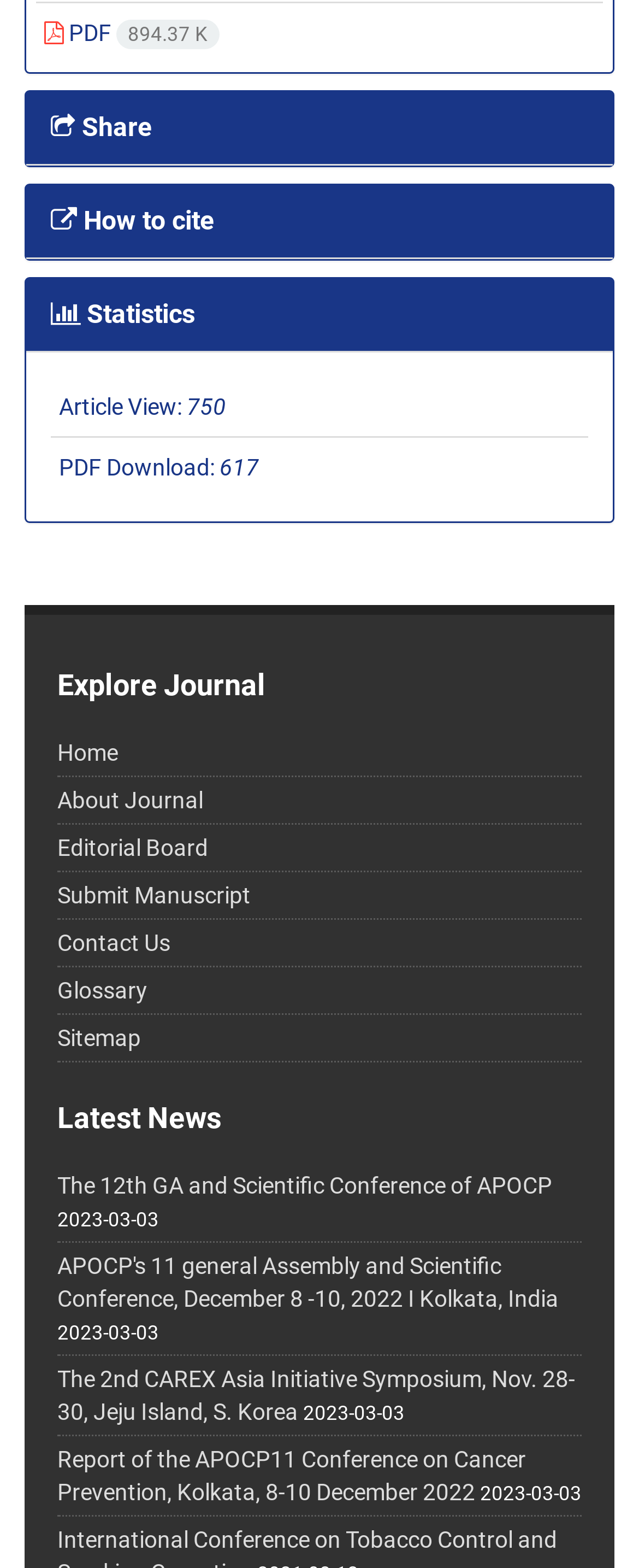Determine the bounding box coordinates for the UI element described. Format the coordinates as (top-left x, top-left y, bottom-right x, bottom-right y) and ensure all values are between 0 and 1. Element description: Submit Manuscript

[0.09, 0.563, 0.392, 0.58]